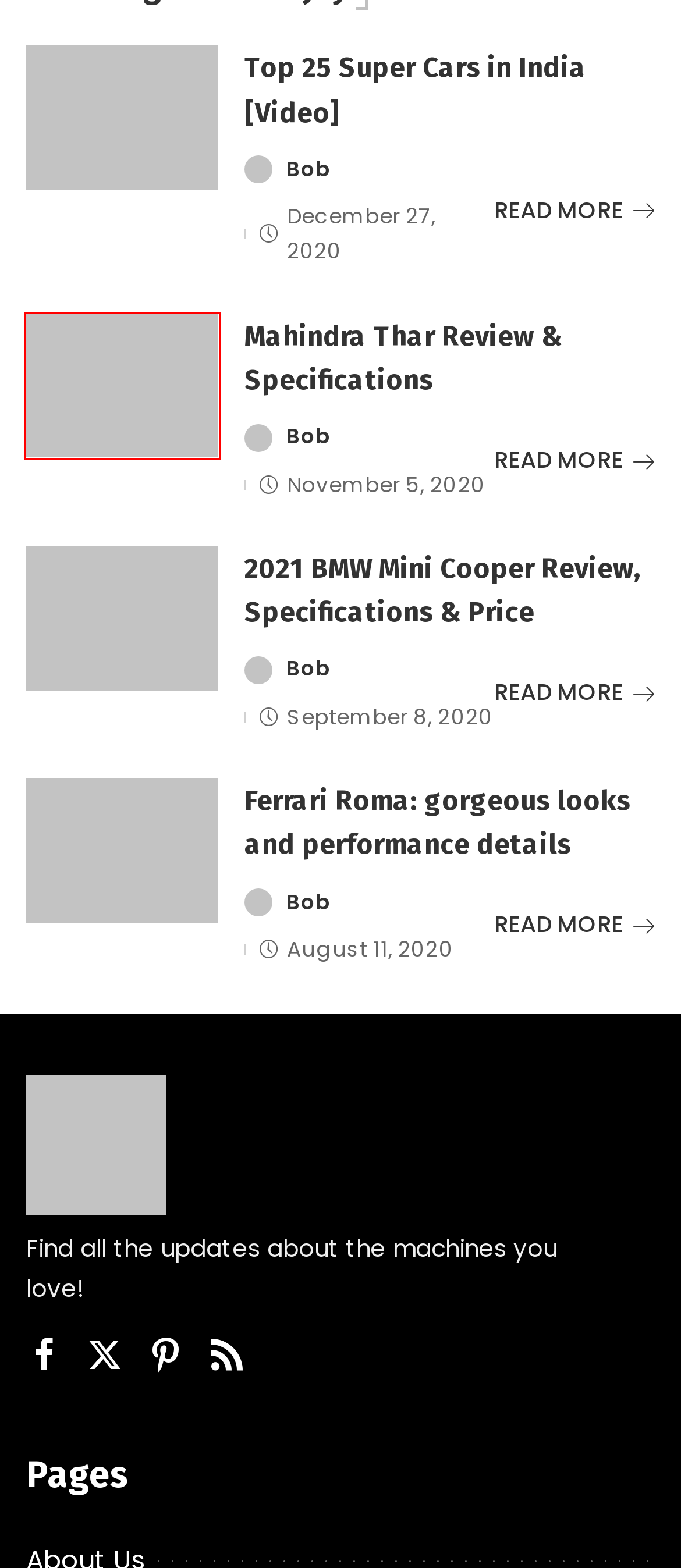You have a screenshot showing a webpage with a red bounding box around a UI element. Choose the webpage description that best matches the new page after clicking the highlighted element. Here are the options:
A. Super Cars in India – Top 25 Supercars [Video] | Indyacars
B. Italian Archives - IndyaCars
C. 2021 BMW Mini Cooper Review, Specifications & Price | Indyacars
D. Ferrari Roma: gorgeous looks and performance details | Indyacars
E. Bob, Author at IndyaCars
F. Mahindra Thar Review & Specifications | Indyacars
G. Indyacars | Reviews about New, Modified, Concept and Supercars
H. Lamborghini-Gallardo Archives - IndyaCars

F